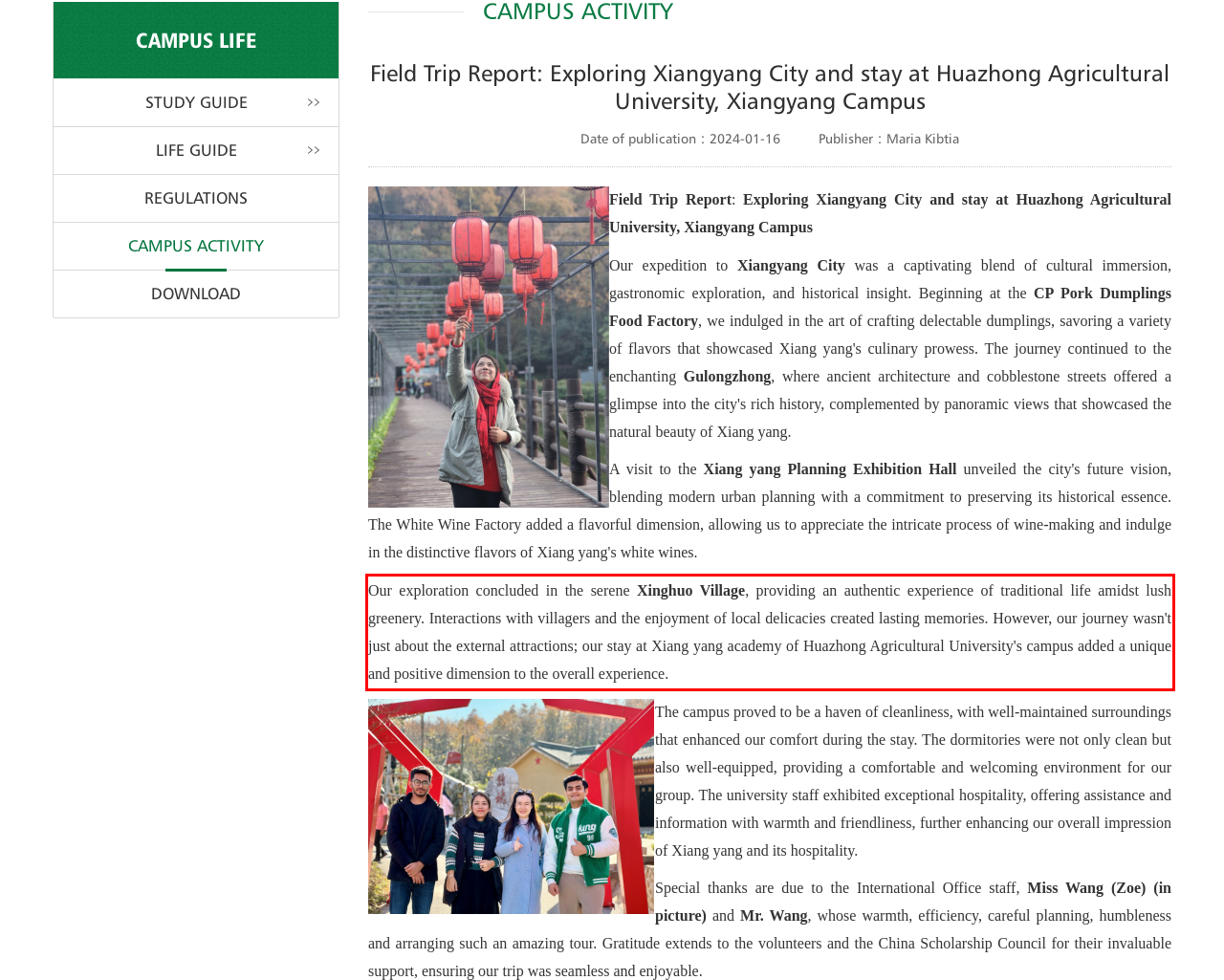Given a screenshot of a webpage with a red bounding box, please identify and retrieve the text inside the red rectangle.

Our exploration concluded in the serene Xinghuo Village, providing an authentic experience of traditional life amidst lush greenery. Interactions with villagers and the enjoyment of local delicacies created lasting memories. However, our journey wasn't just about the external attractions; our stay at Xiang yang academy of Huazhong Agricultural University's campus added a unique and positive dimension to the overall experience.